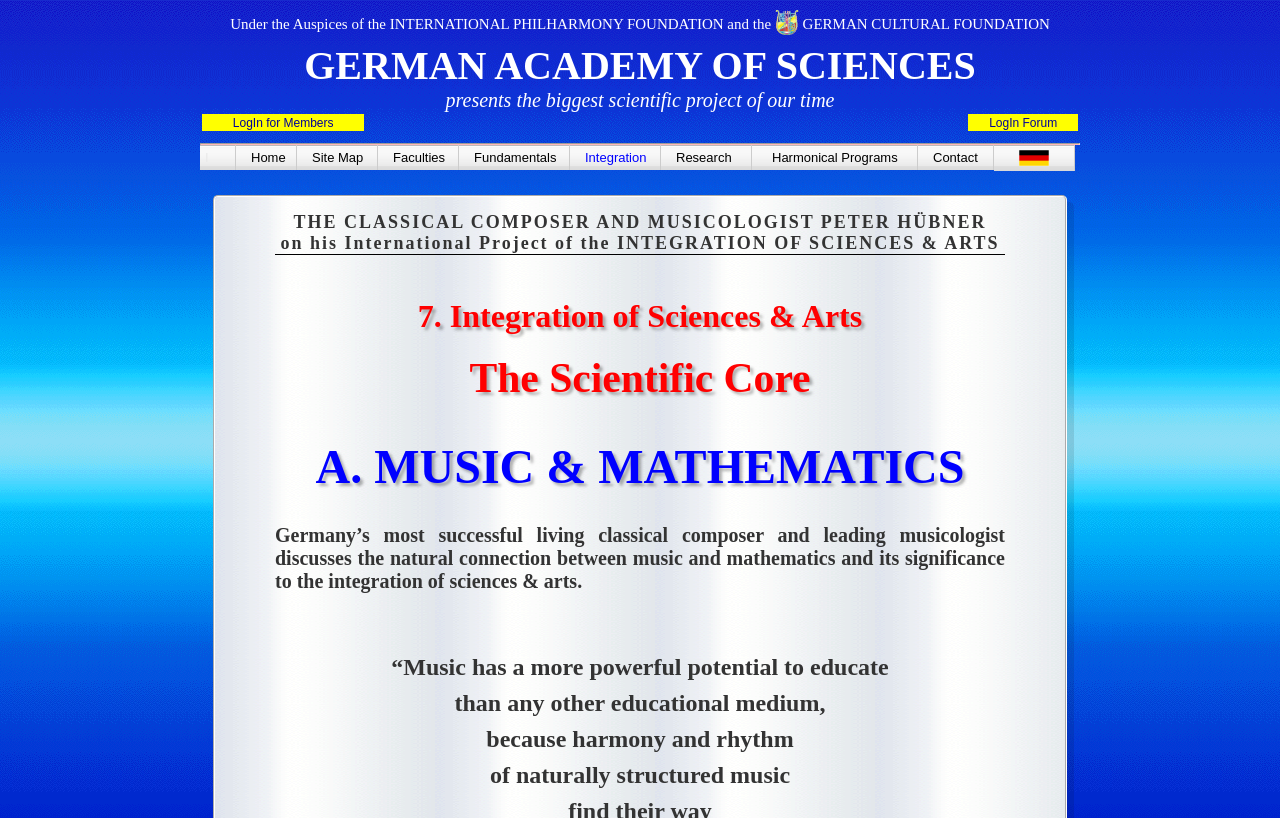Can you find and provide the title of the webpage?

A. MUSIC & MATHEMATICS